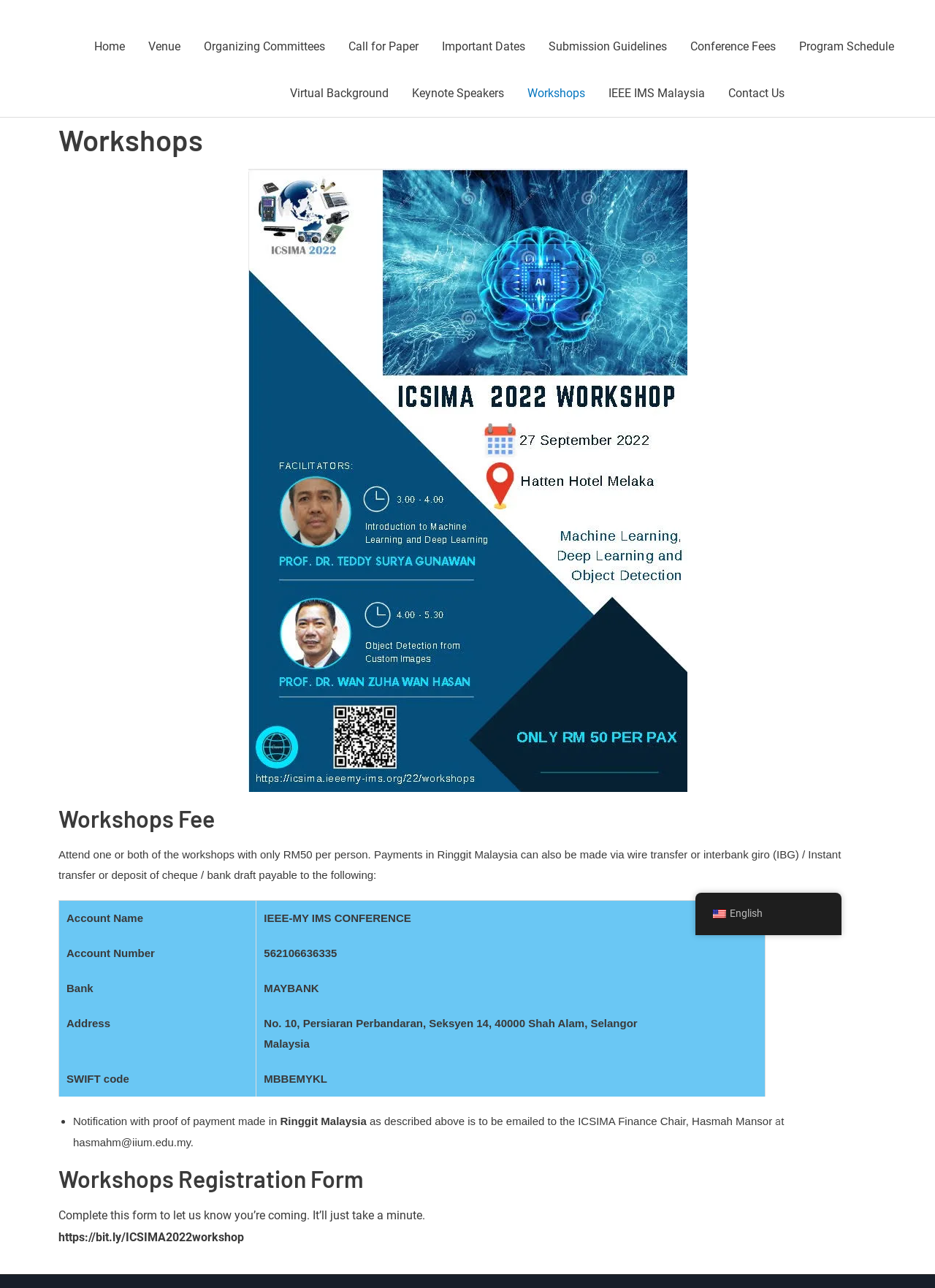Show me the bounding box coordinates of the clickable region to achieve the task as per the instruction: "Check the Workshops Fee".

[0.062, 0.626, 0.938, 0.644]